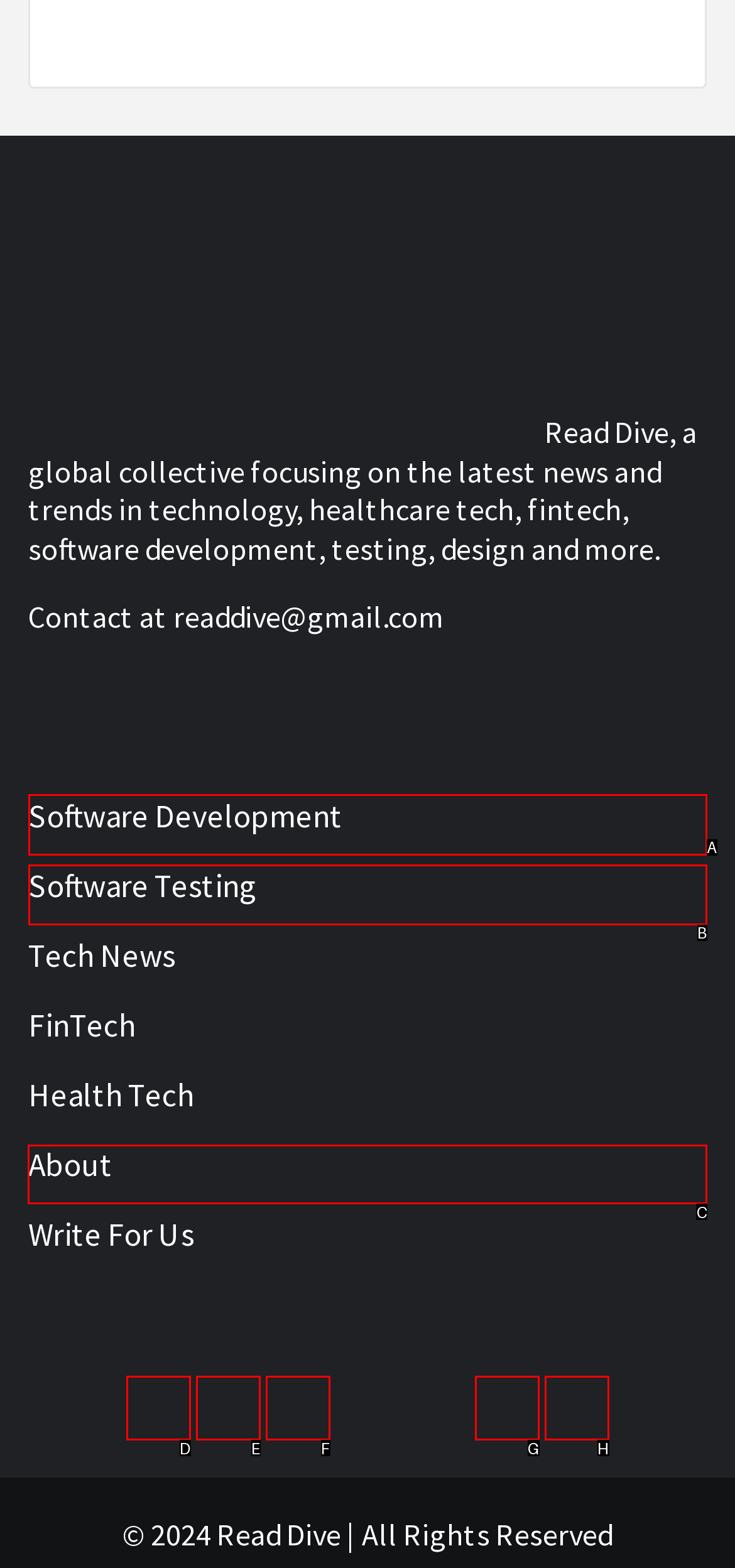Tell me the letter of the UI element I should click to accomplish the task: Visit the About page based on the choices provided in the screenshot.

C